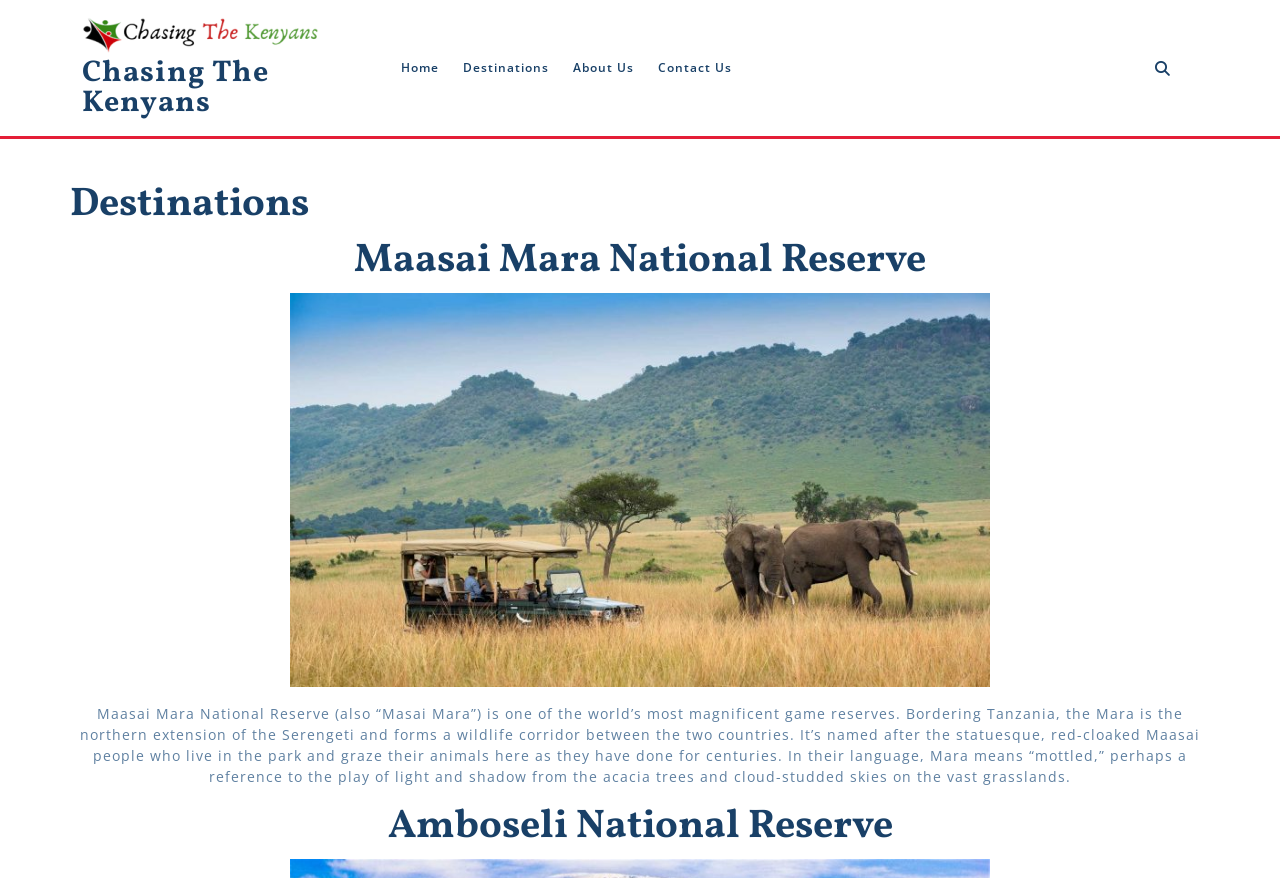Detail the various sections and features present on the webpage.

The webpage is about destinations, specifically focusing on Chasing The Kenyans. At the top left, there is a link and an image, both labeled "Chasing The Kenyans". Below this, there is a navigation menu, referred to as "Top Menu", which spans across the top of the page. This menu contains five links: "Home", "Destinations", "About Us", and "Contact Us", arranged from left to right.

On the left side of the page, there are three headings. The first heading, "Destinations", is located near the top. Below this, there are two more headings: "Maasai Mara National Reserve" and "Amboseli National Reserve". 

To the right of the "Destinations" heading, there is a block of static text that provides information about Maasai Mara National Reserve. This text describes the reserve as one of the world's most magnificent game reserves, bordering Tanzania, and explains the origin of its name. This text block takes up a significant portion of the page.

At the top right corner, there is a small link with a cryptic symbol, "\uf002".